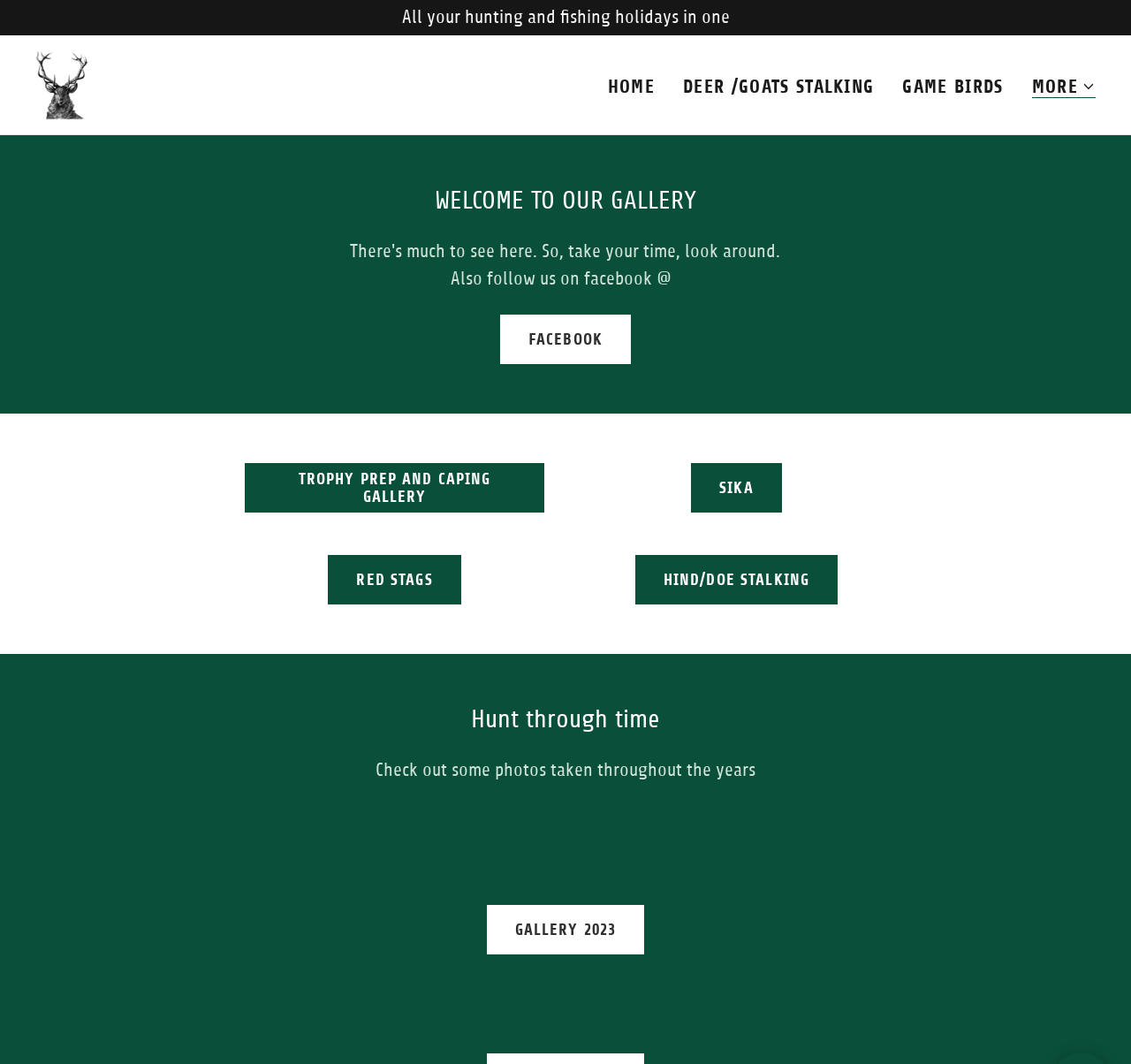Describe the webpage meticulously, covering all significant aspects.

This webpage appears to be a gallery for Prohunt Ltd, a company that offers hunting and fishing holiday services. At the top of the page, there is a main section that spans the entire width of the page. Within this section, there is a heading that reads "All your hunting and fishing holidays in one" positioned near the top left corner. Below this heading, there is a link to "Prohunt Ltd" with a corresponding image, situated near the top left corner. 

To the right of the "Prohunt Ltd" link, there are four links arranged horizontally: "HOME", "DEER /GOATS STALKING", "GAME BIRDS", and "MORE" with a dropdown menu. The "MORE" link is located at the top right corner of the page.

Below the top section, there is a heading that reads "WELCOME TO OUR GALLERY" positioned near the top center of the page. Underneath this heading, there is a paragraph of text that reads "Also follow us on facebook @ " followed by a link to "FACEBOOK" situated near the center of the page.

The page then features a series of links arranged vertically, including "TROPHY PREP AND CAPING GALLERY", "SIKA", "RED STAGS", "HIND/DOE STALKING", and "GALLERY 2023". These links are scattered across the middle and lower sections of the page.

Finally, there is a heading that reads "Hunt through time" positioned near the lower center of the page, accompanied by a paragraph of text that reads "Check out some photos taken throughout the years".